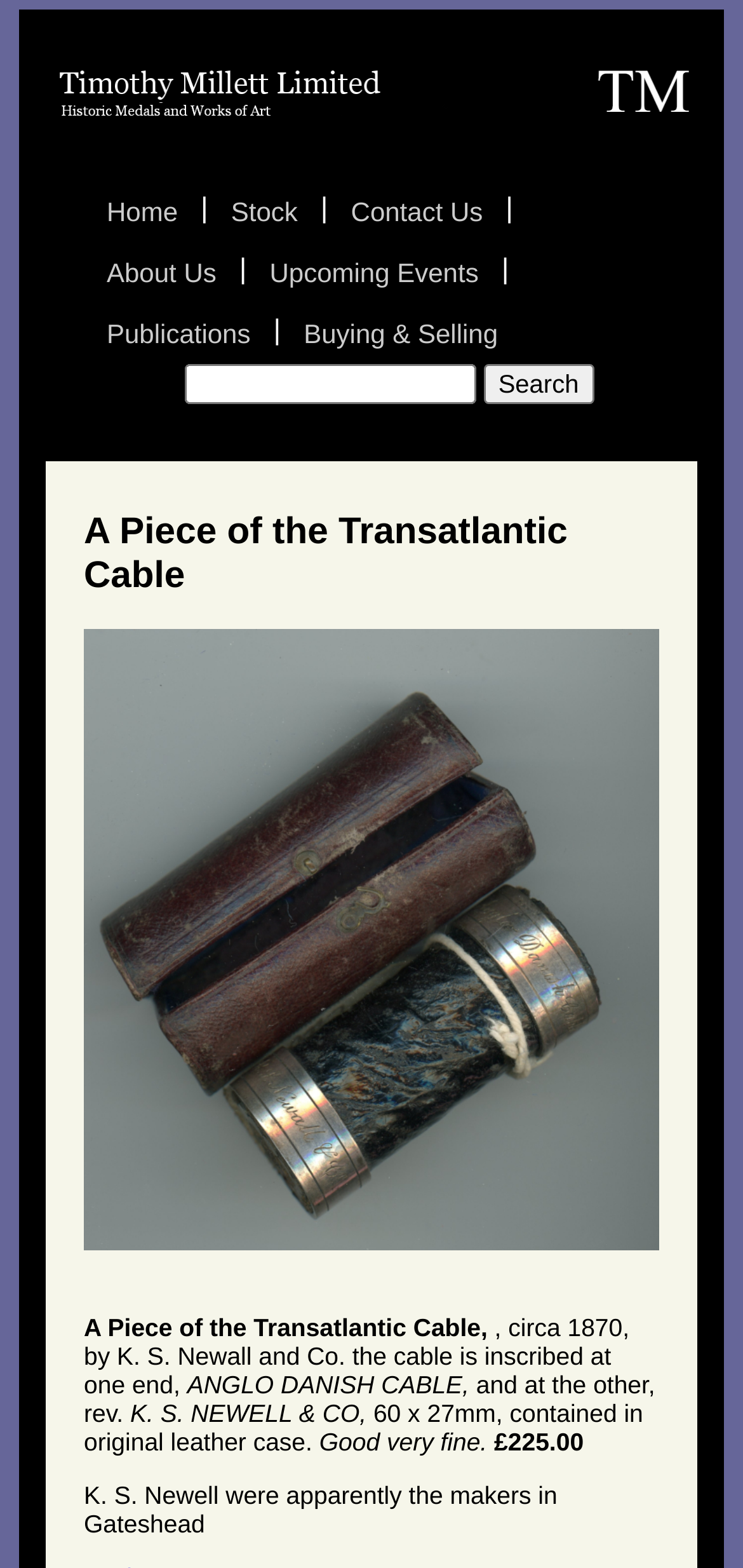Explain the contents of the webpage comprehensively.

This webpage is about a historical item, specifically a piece of the Transatlantic Cable from around 1870, made by K. S. Newall and Co. At the top of the page, there is a navigation menu with links to "Home", "Stock", "Contact Us", "About Us", "Upcoming Events", "Publications", and "Buying & Selling". 

Below the navigation menu, there is a search bar with a "Search" button. 

The main content of the page is focused on the item, with a large image of the Transatlantic Cable piece taking up most of the page. Above the image, there is a heading that reads "A Piece of the Transatlantic Cable". 

Below the image, there is a description of the item, which includes the text "A Piece of the Transatlantic Cable, circa 1870, by K. S. Newall and Co. the cable is inscribed at one end, ANGLO DANISH CABLE, and at the other, rev." The description also mentions the item's dimensions, condition, and price, which is £225.00. 

Additionally, there is a paragraph of text that provides more information about the makers of the item, K. S. Newell, stating that they were apparently based in Gateshead.